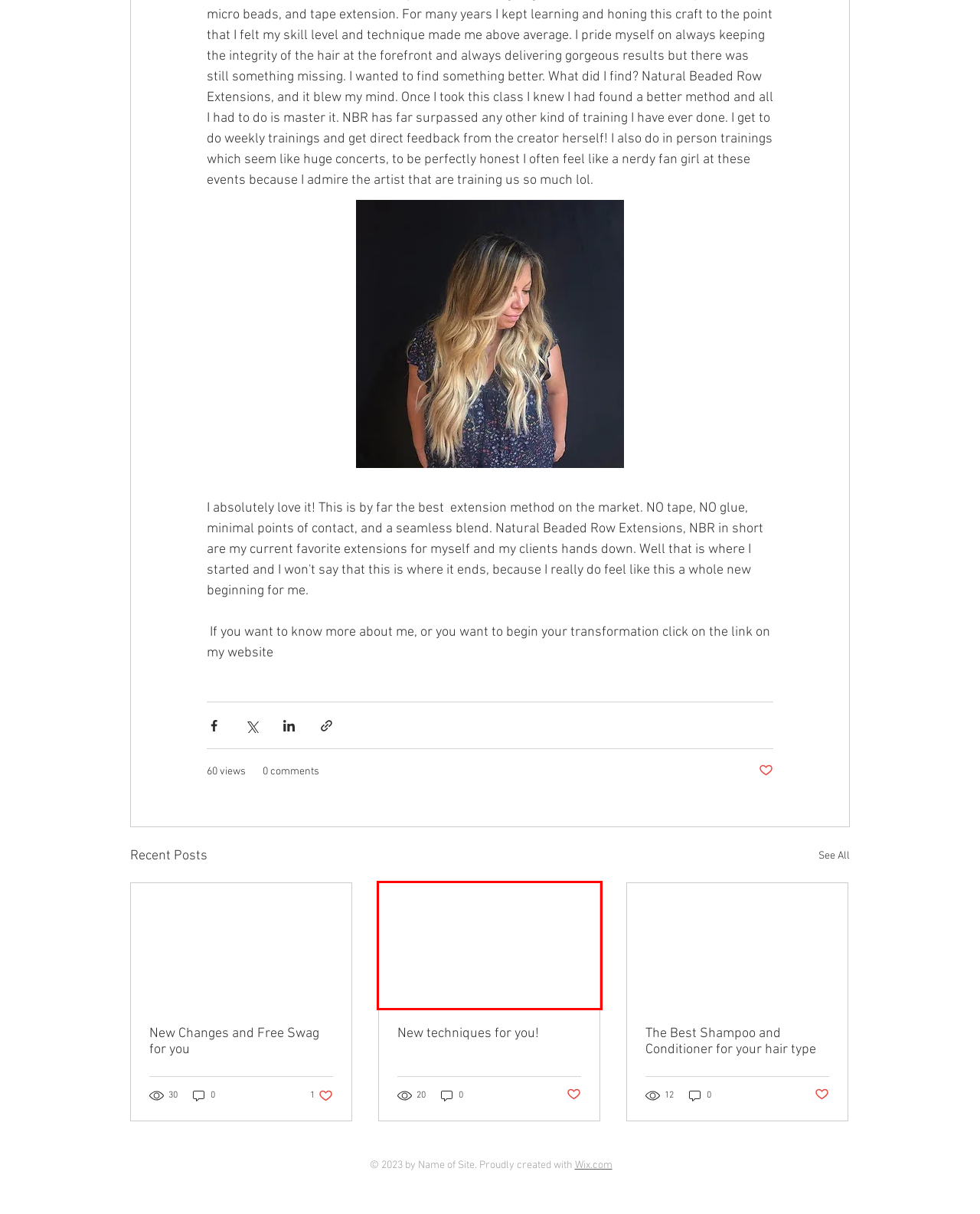Given a webpage screenshot featuring a red rectangle around a UI element, please determine the best description for the new webpage that appears after the element within the bounding box is clicked. The options are:
A. Your Community
B. Natural Beaded Row Extension | United States | NBR BY MAKA
C. New techniques for you!
D. Getting Started
E. Website Builder - Create a Free Website Today | Wix.com
F. The Best Shampoo and Conditioner for your hair type
G. New Changes and Free Swag for you
H. Blog | Hair Extensions

C